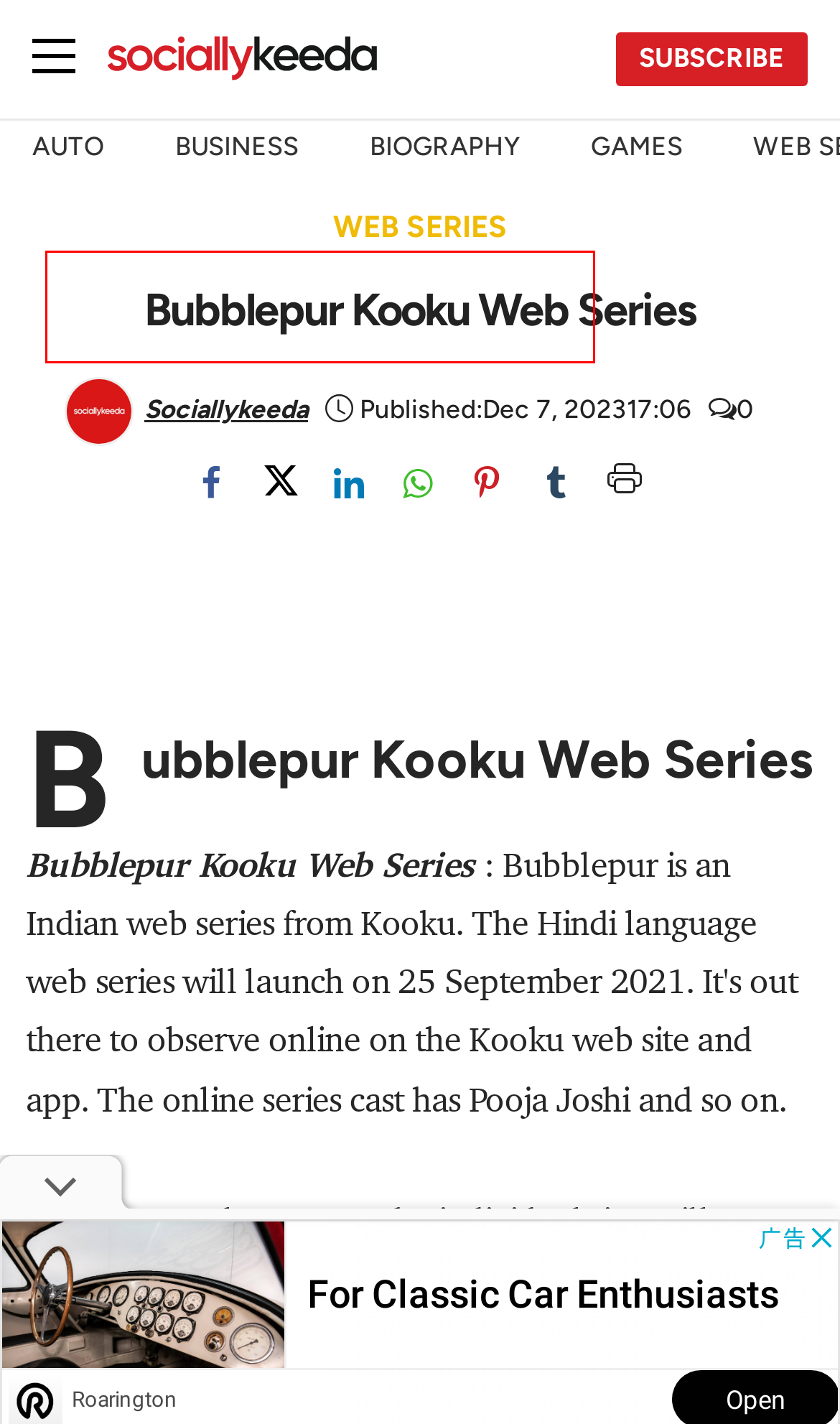You are given a screenshot of a webpage with a red rectangle bounding box around a UI element. Select the webpage description that best matches the new webpage after clicking the element in the bounding box. Here are the candidates:
A. Biography - SociallyKeeda
B. SociallyKeeda - Updates On Entertainment And Trending Topics - SociallyKeeda
C. Jaal Part 1 Episode 2 (2023) Ullu Web Series Watch - SociallyKeeda
D. Web Series - SociallyKeeda
E. Automobile - SociallyKeeda
F. sociallykeeda - SociallyKeeda
G. Games - SociallyKeeda
H. Blog - SociallyKeeda

A